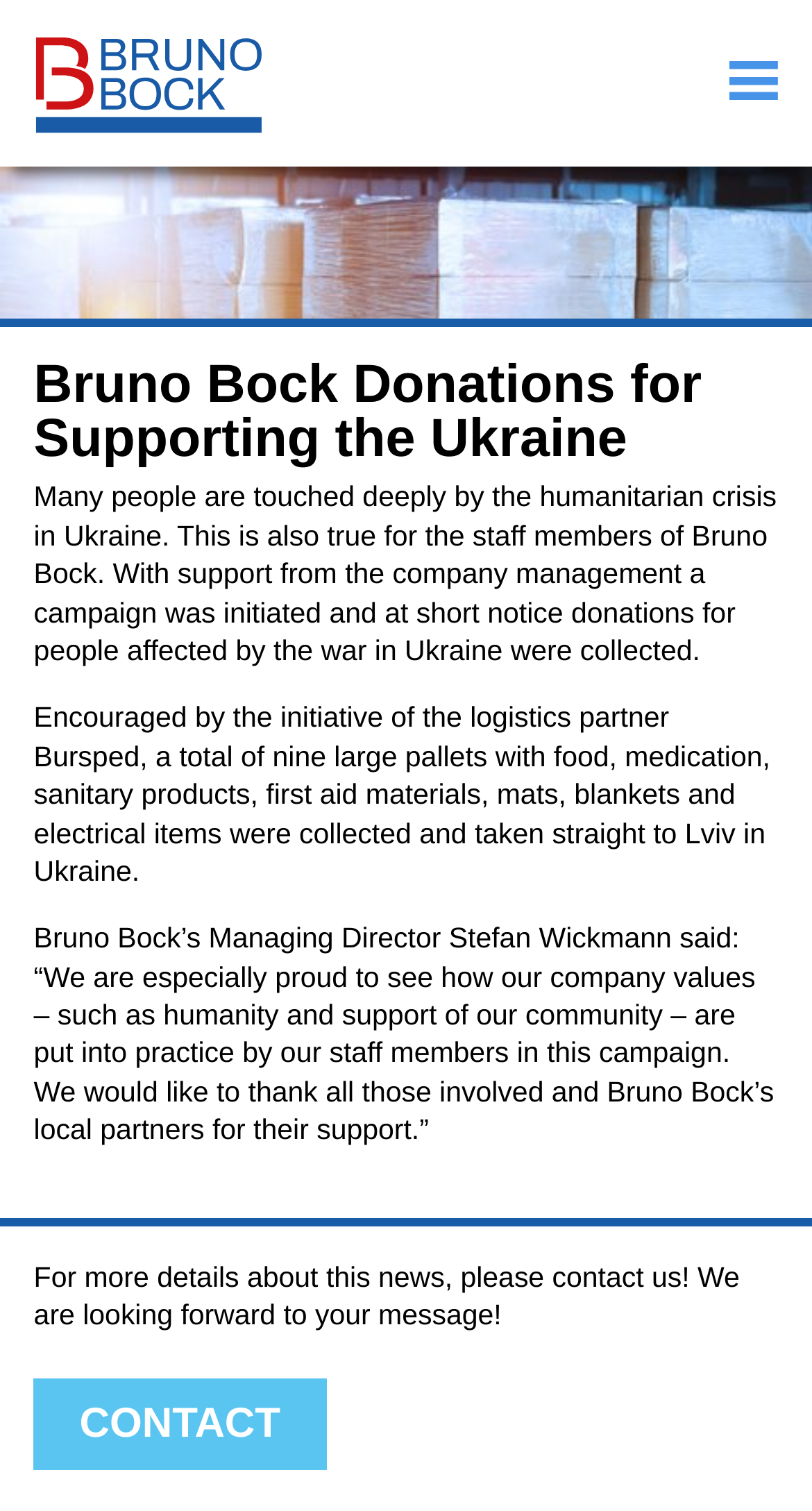How can one get more details about this news?
Based on the screenshot, provide your answer in one word or phrase.

Contact us